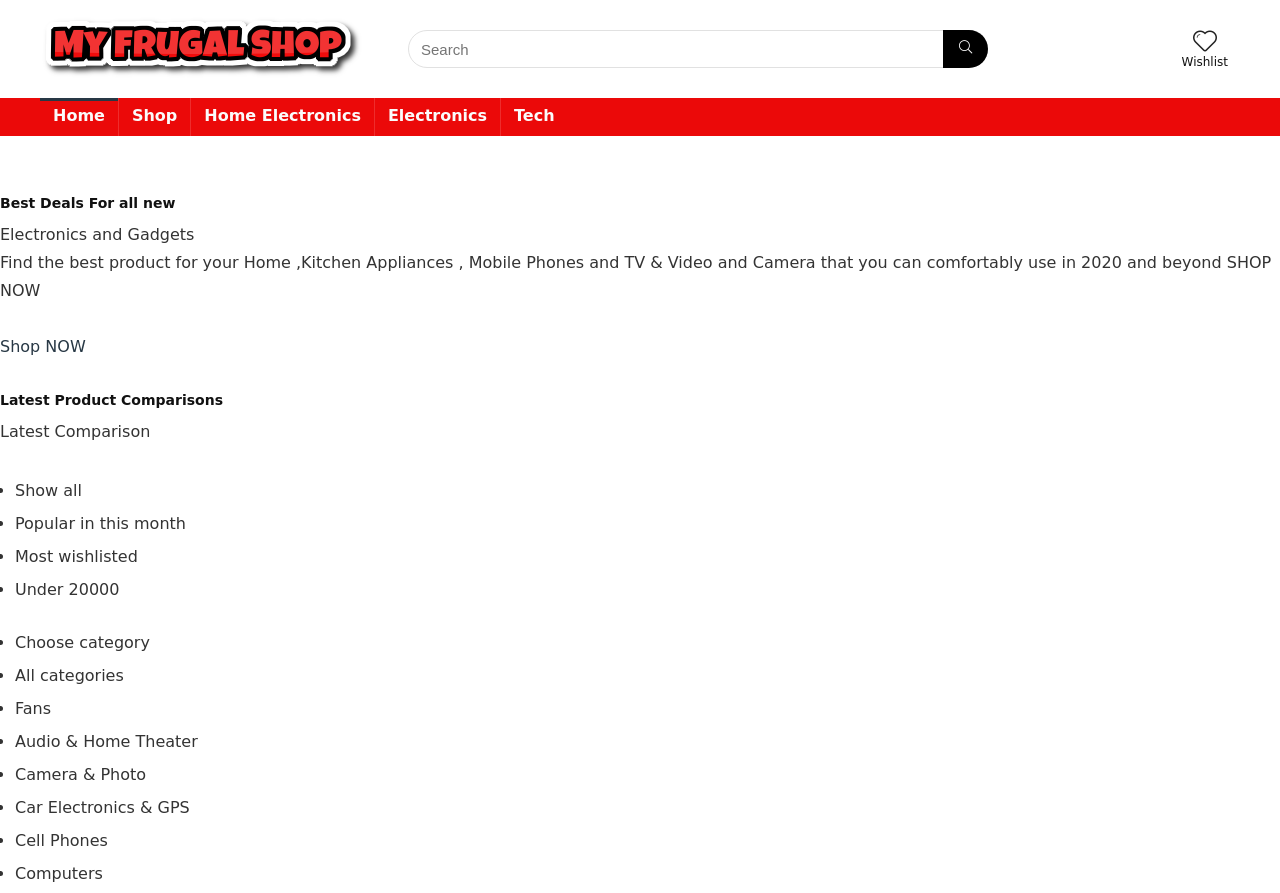Locate the bounding box coordinates of the area that needs to be clicked to fulfill the following instruction: "Shop now". The coordinates should be in the format of four float numbers between 0 and 1, namely [left, top, right, bottom].

[0.0, 0.377, 0.067, 0.399]